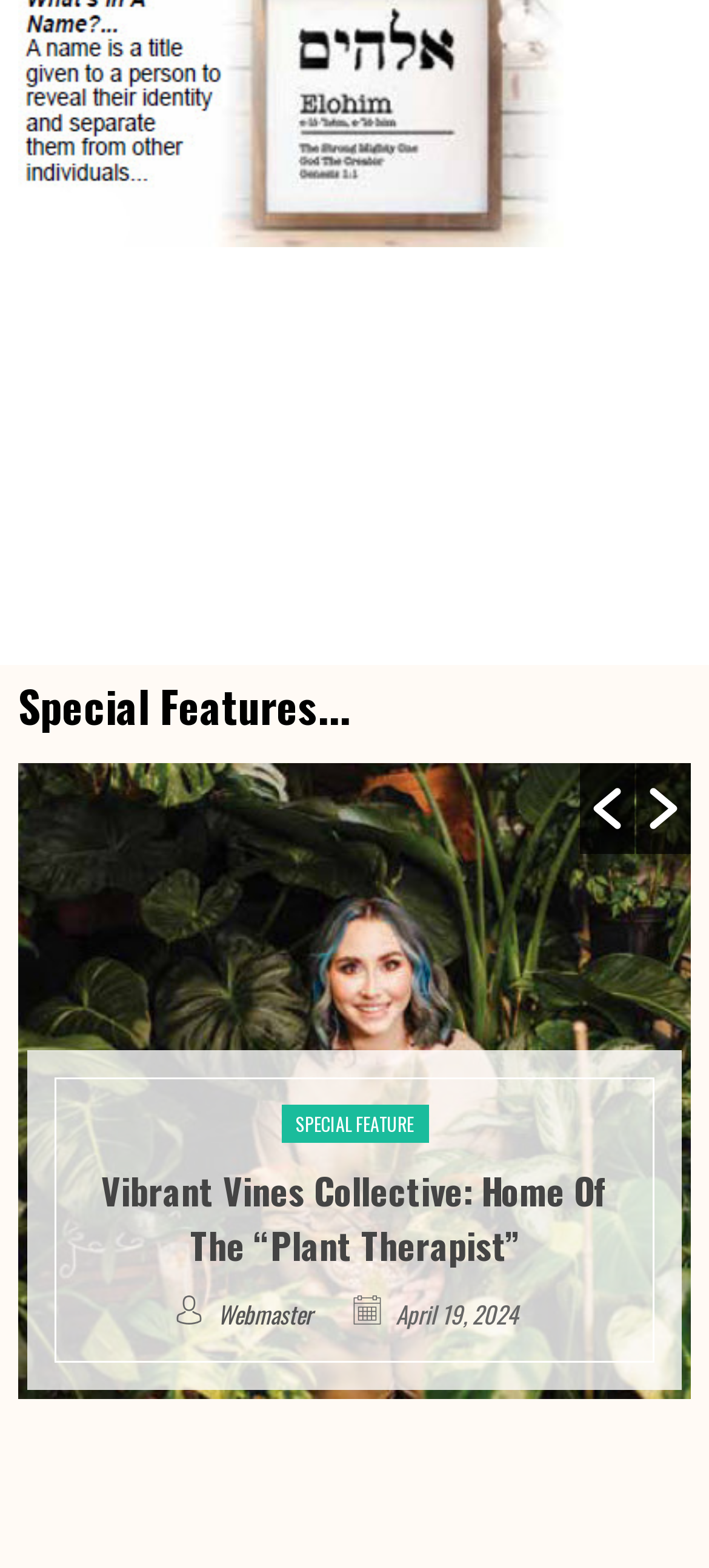Determine the bounding box coordinates in the format (top-left x, top-left y, bottom-right x, bottom-right y). Ensure all values are floating point numbers between 0 and 1. Identify the bounding box of the UI element described by: parent_node: SPECIAL FEATURE

[0.897, 0.487, 0.974, 0.545]